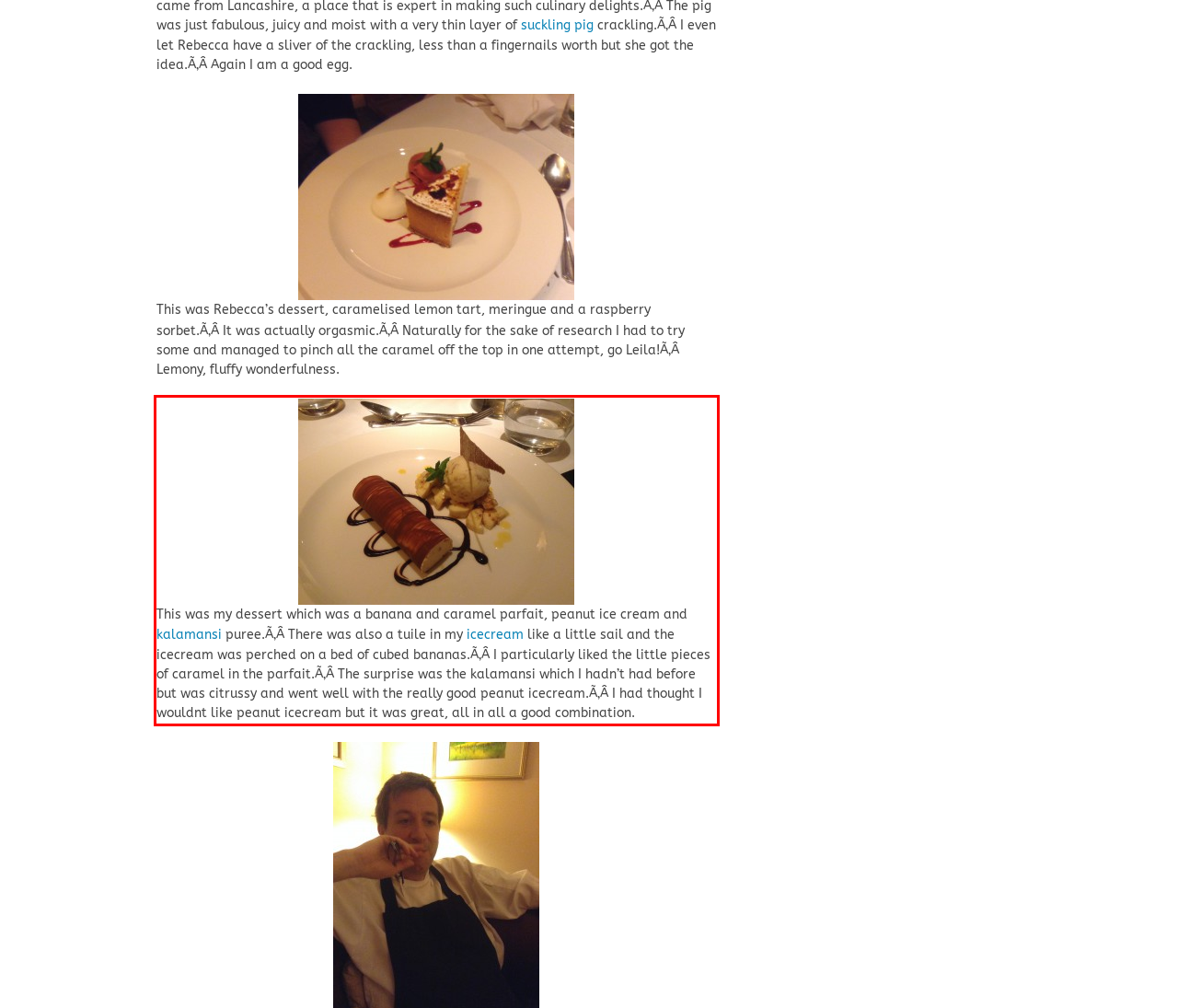You are given a screenshot with a red rectangle. Identify and extract the text within this red bounding box using OCR.

This was my dessert which was a banana and caramel parfait, peanut ice cream and kalamansi puree.Ã‚Â There was also a tuile in my icecream like a little sail and the icecream was perched on a bed of cubed bananas.Ã‚Â I particularly liked the little pieces of caramel in the parfait.Ã‚Â The surprise was the kalamansi which I hadn’t had before but was citrussy and went well with the really good peanut icecream.Ã‚Â I had thought I wouldnt like peanut icecream but it was great, all in all a good combination.